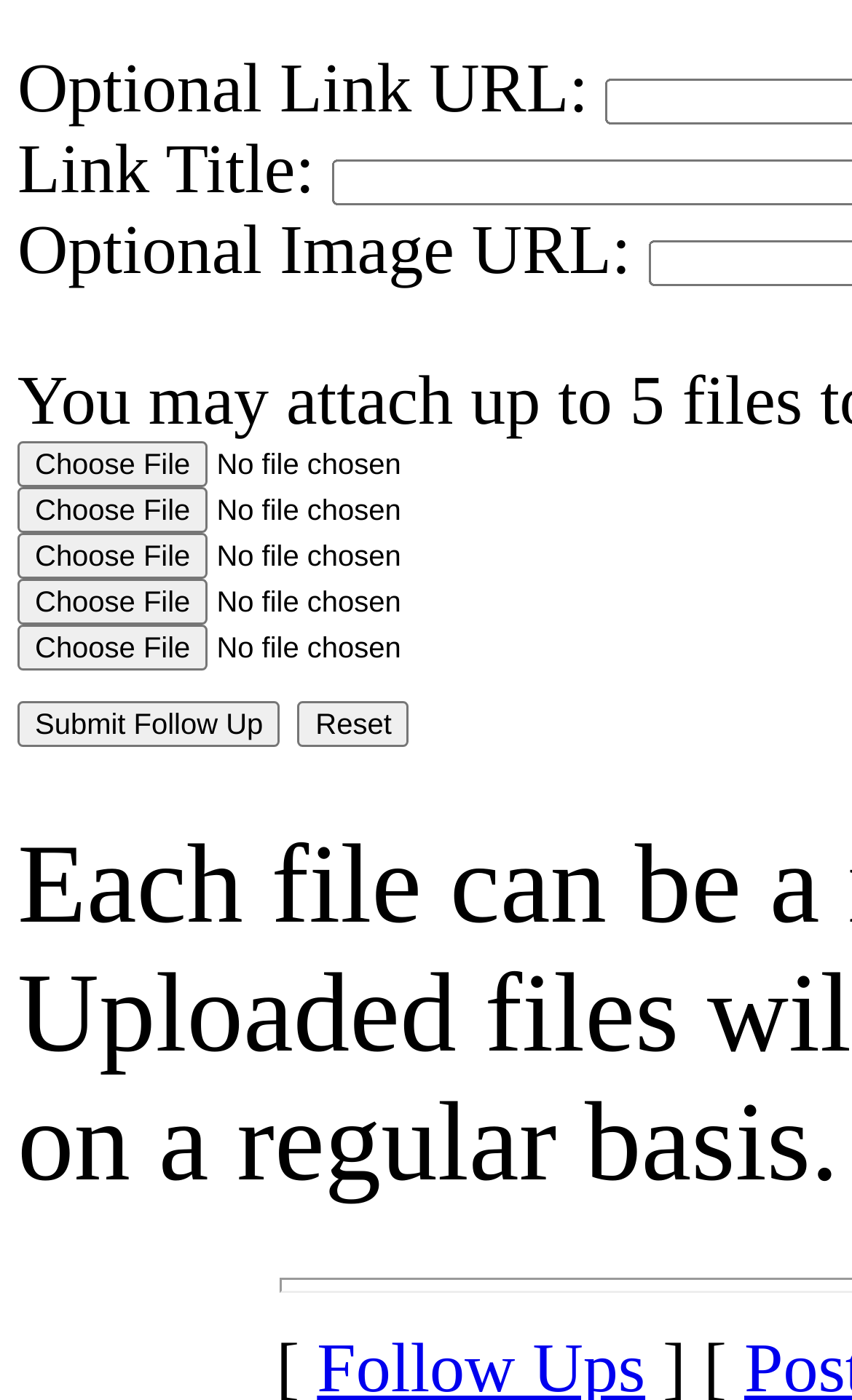Please identify the bounding box coordinates of the element's region that should be clicked to execute the following instruction: "Enter image URL". The bounding box coordinates must be four float numbers between 0 and 1, i.e., [left, top, right, bottom].

[0.021, 0.15, 0.761, 0.207]